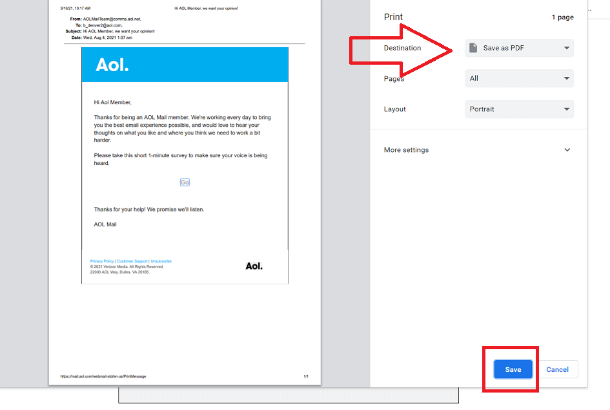Offer an in-depth caption of the image, mentioning all notable aspects.

The image illustrates the process of saving an AOL email to a computer. It features a print dialogue window showing the email content on the left side, with a prominent blue header that says "Aol." The right side of the window displays options for printing, including a highlighted section marked "Destination" with a checkbox stating "Save as PDF." Below, there are additional settings for selecting the page range and layout, indicating that the user can customize their saving preferences. A large blue "Save" button is visible at the bottom right, emphasizing the action to confirm saving the email. This visual serves as a step in the process of downloading and saving an email from AOL Mail.